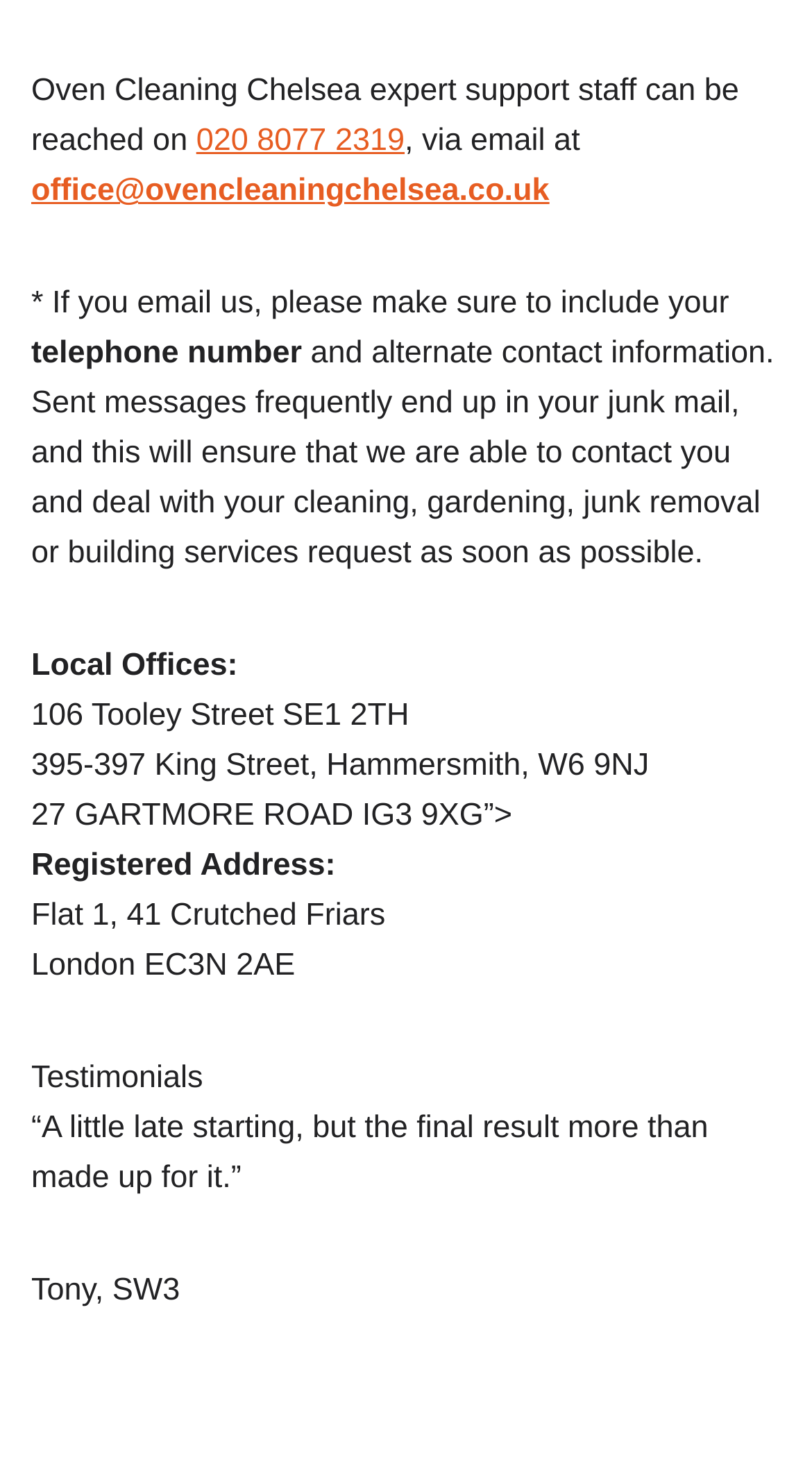Using the webpage screenshot, locate the HTML element that fits the following description and provide its bounding box: "office@ovencleaningchelsea.co.uk".

[0.038, 0.118, 0.677, 0.142]